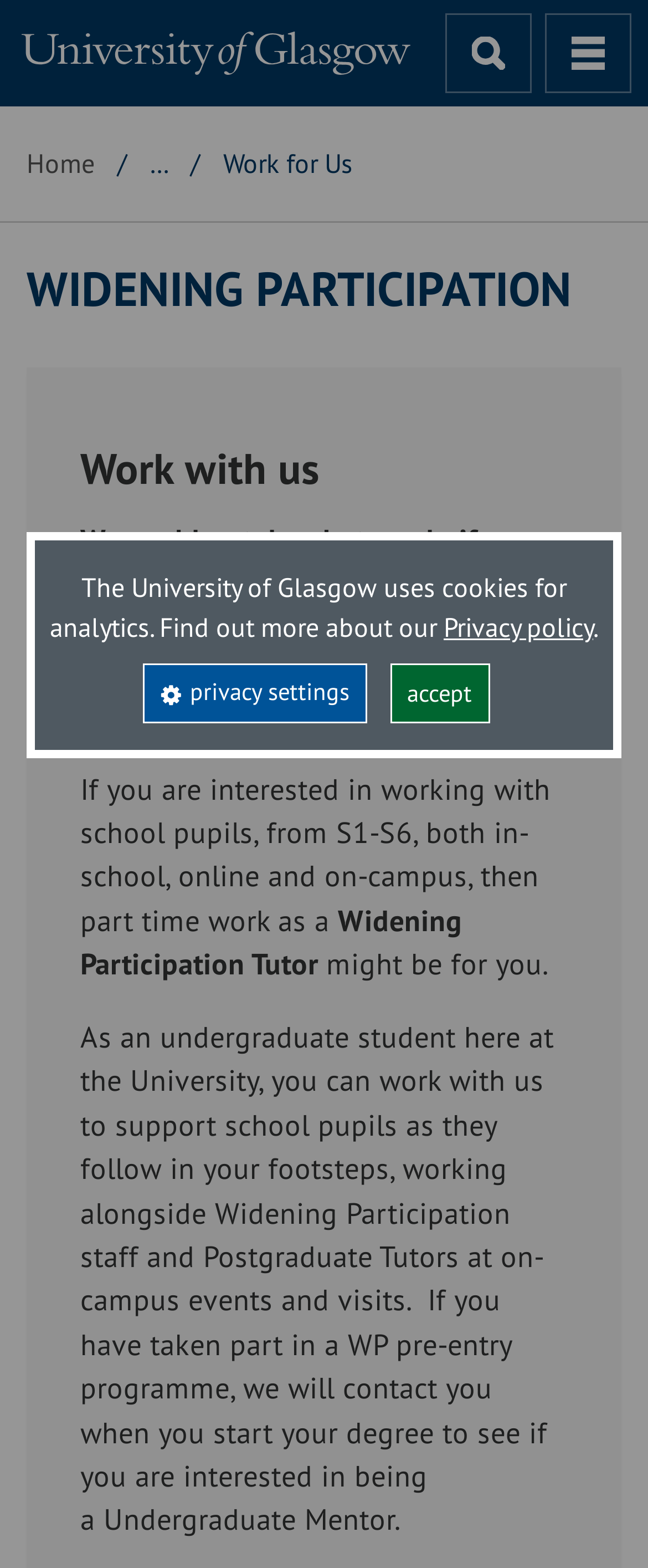What is the role of an Undergraduate Mentor?
Please provide a comprehensive answer based on the details in the screenshot.

I found the answer by reading the text on the webpage, which mentions that Undergraduate Mentors work alongside Widening Participation staff and Postgraduate Tutors to support school pupils.